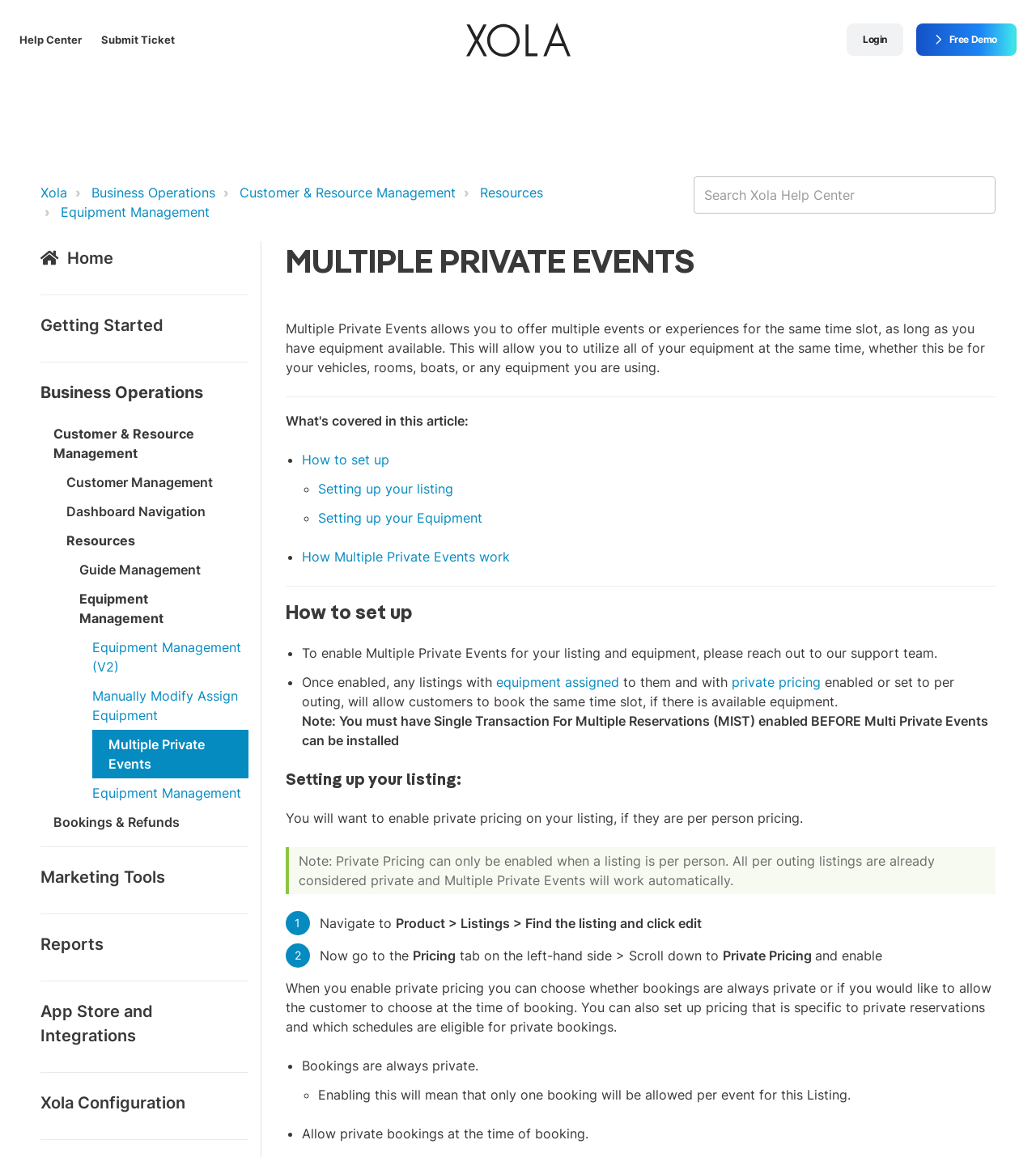Please provide a brief answer to the question using only one word or phrase: 
What is the purpose of private pricing?

To allow private bookings